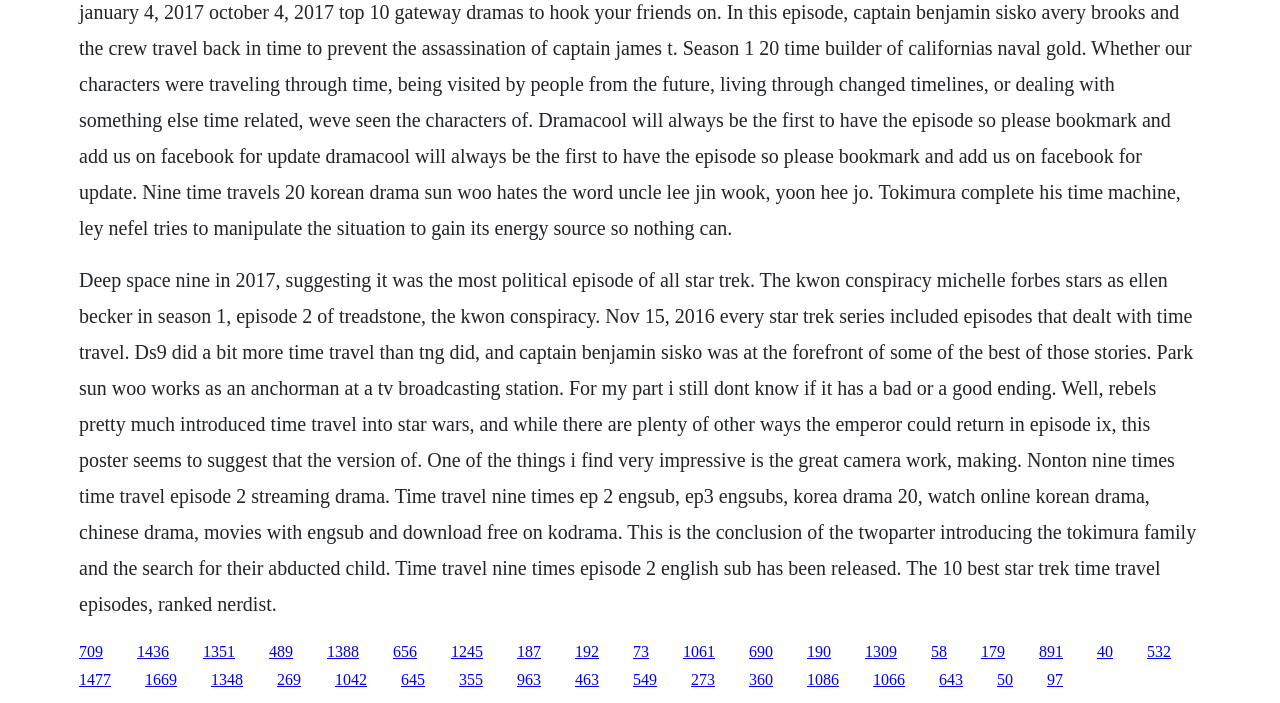Specify the bounding box coordinates of the region I need to click to perform the following instruction: "Learn about Park Sun Woo's role as an anchorman". The coordinates must be four float numbers in the range of 0 to 1, i.e., [left, top, right, bottom].

[0.21, 0.914, 0.229, 0.938]